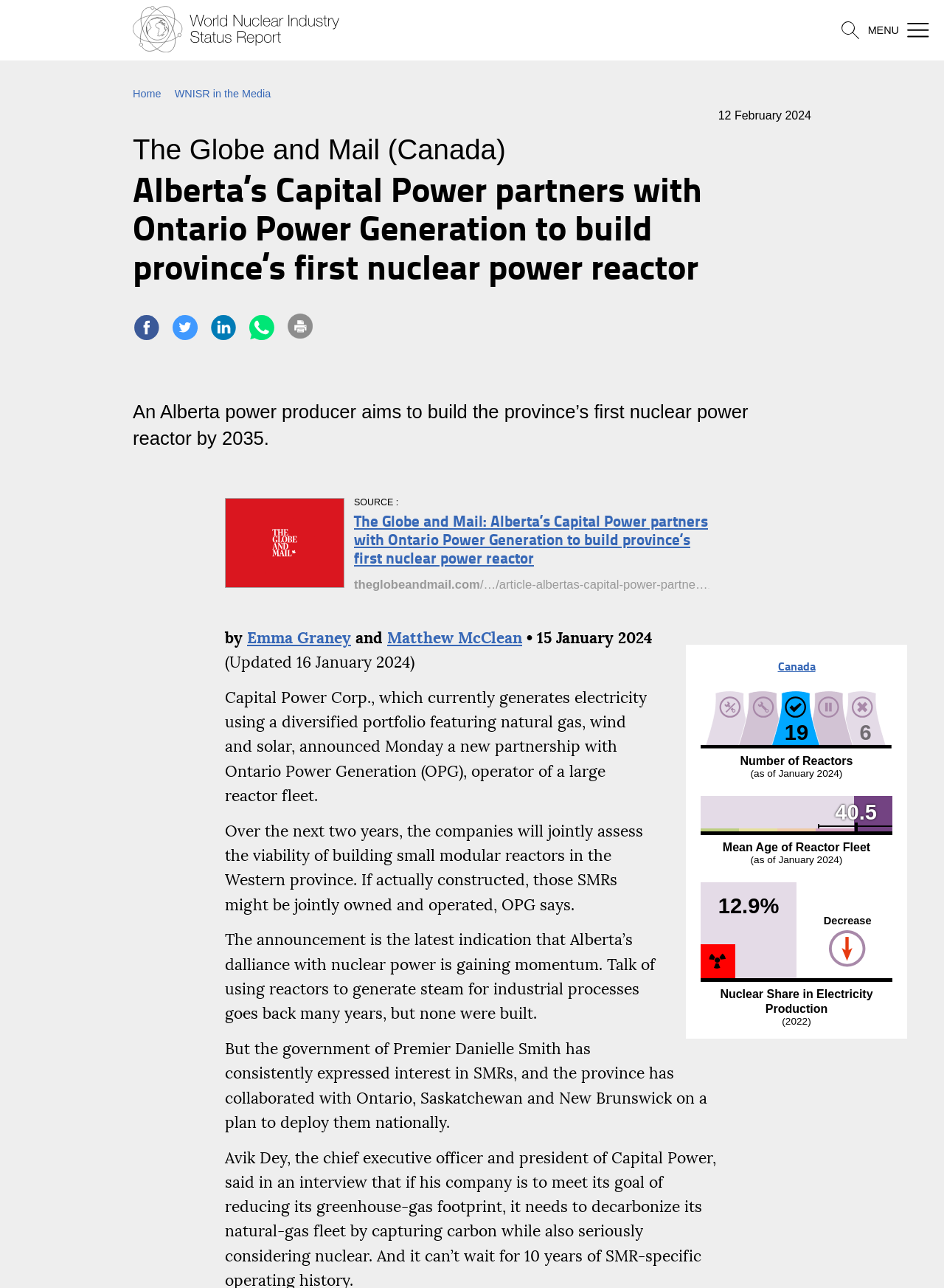Given the description WNISR in the Media, predict the bounding box coordinates of the UI element. Ensure the coordinates are in the format (top-left x, top-left y, bottom-right x, bottom-right y) and all values are between 0 and 1.

[0.185, 0.068, 0.287, 0.077]